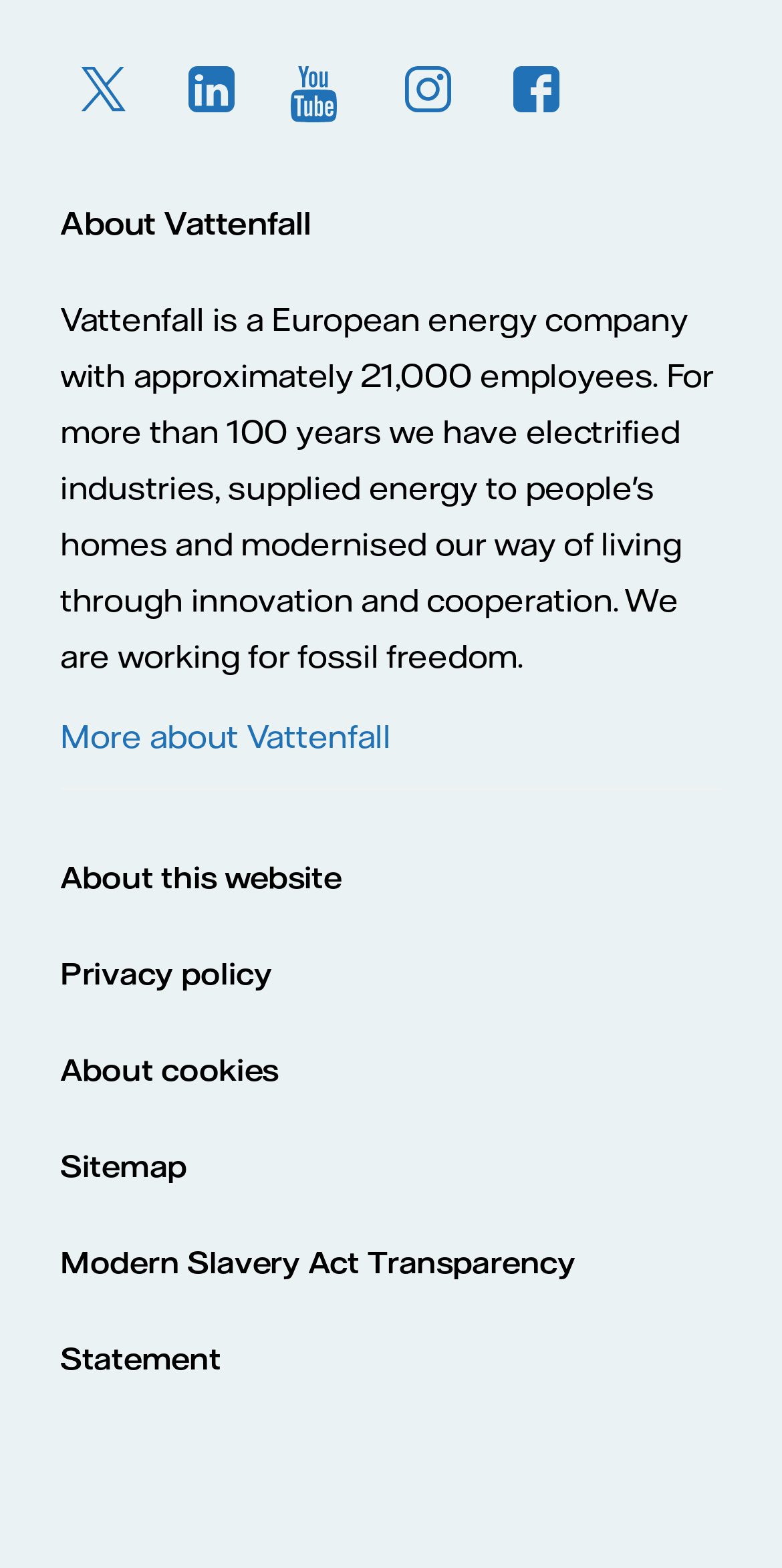How many links are there in the footer section?
Refer to the screenshot and deliver a thorough answer to the question presented.

I counted the number of links in the footer section, which are 'More about Vattenfall', 'About this website', 'Privacy policy', 'About cookies', 'Sitemap', and 'Modern Slavery Act Transparency Statement', and found that there are 7 links in total.